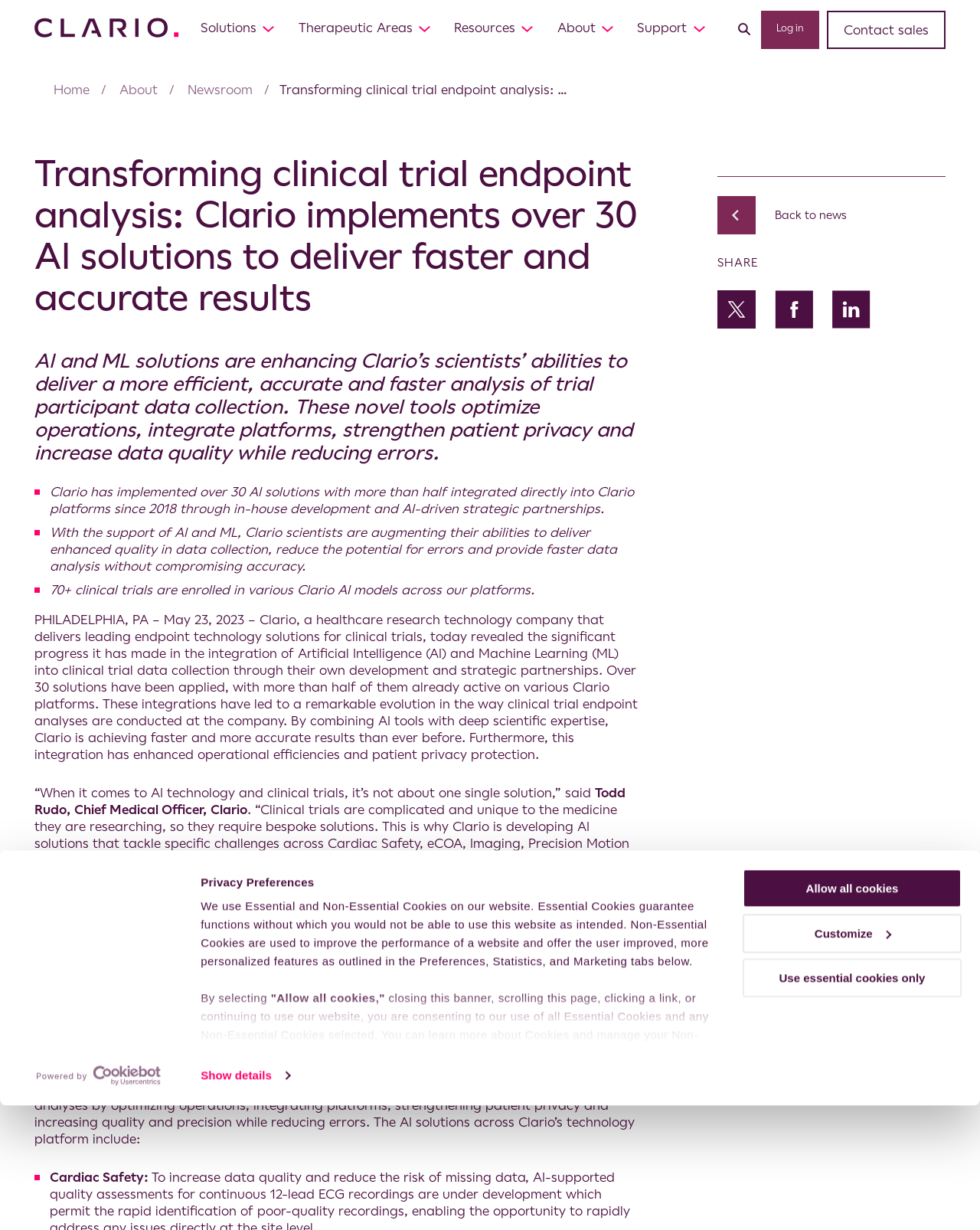What is the company name mentioned in the webpage?
Please respond to the question with a detailed and thorough explanation.

The company name 'Clario' is mentioned in the webpage, specifically in the navigation section and in the text content of the webpage, indicating that the webpage is related to Clario, a healthcare research technology company.